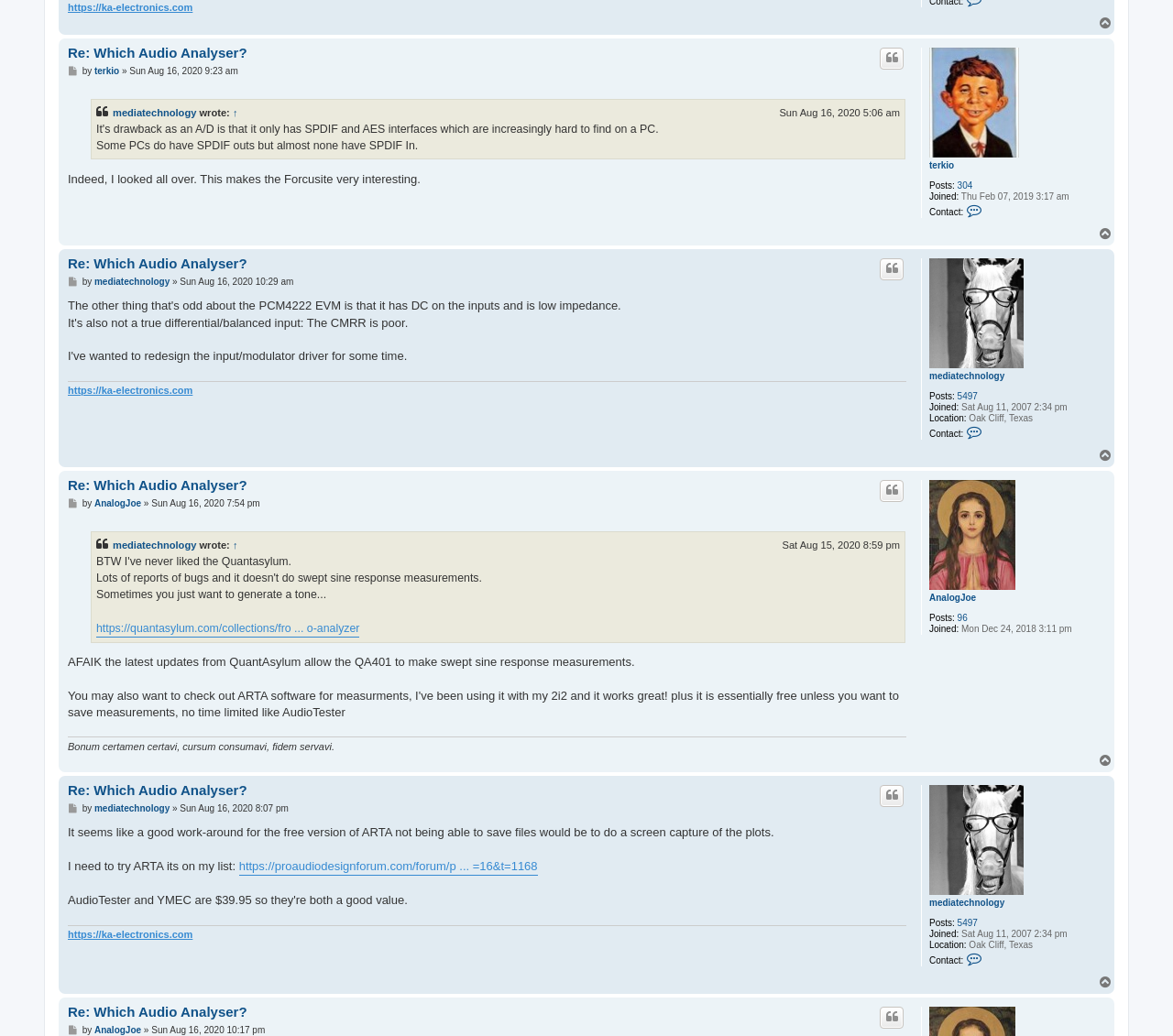Determine the bounding box coordinates of the clickable element necessary to fulfill the instruction: "Quote the post". Provide the coordinates as four float numbers within the 0 to 1 range, i.e., [left, top, right, bottom].

[0.75, 0.046, 0.77, 0.068]